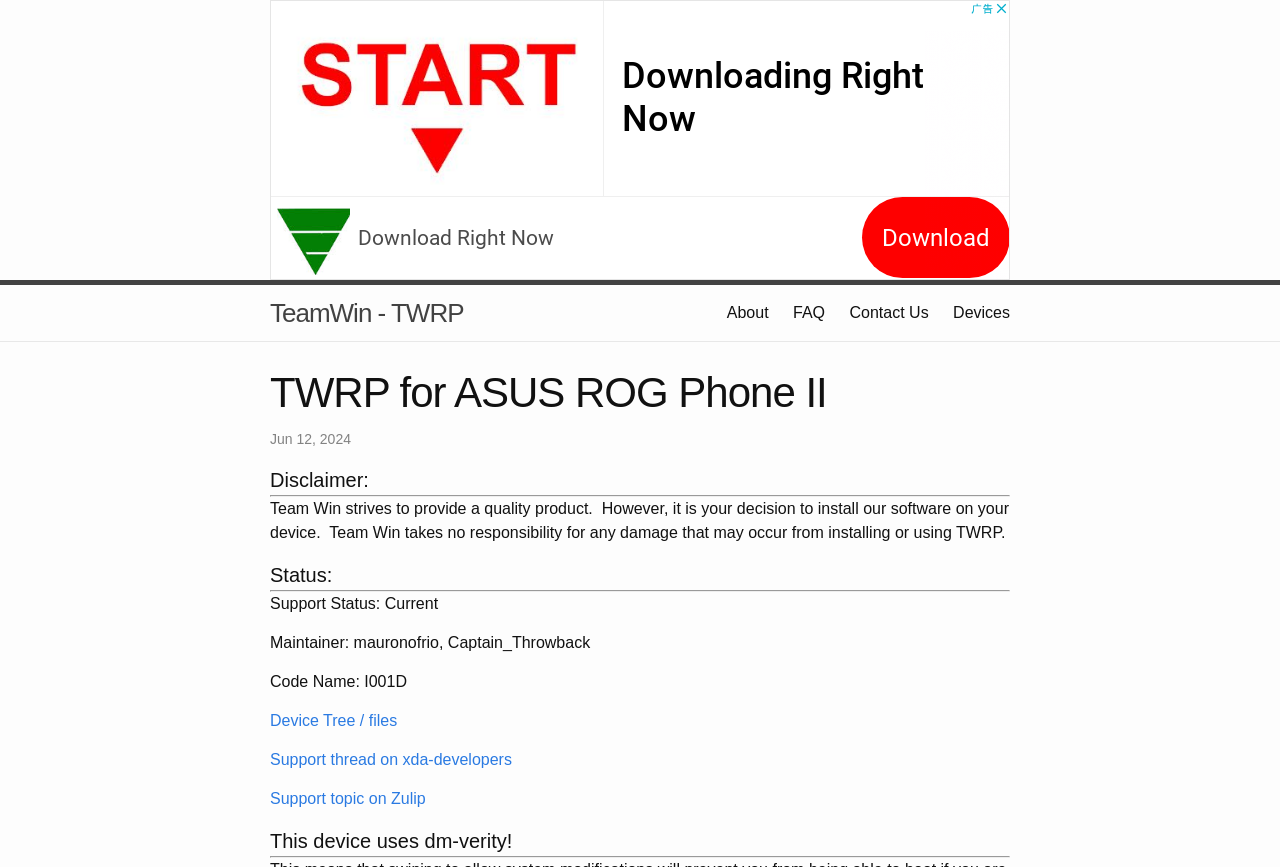Determine the bounding box coordinates of the element that should be clicked to execute the following command: "Click on TeamWin - TWRP".

[0.211, 0.329, 0.362, 0.393]